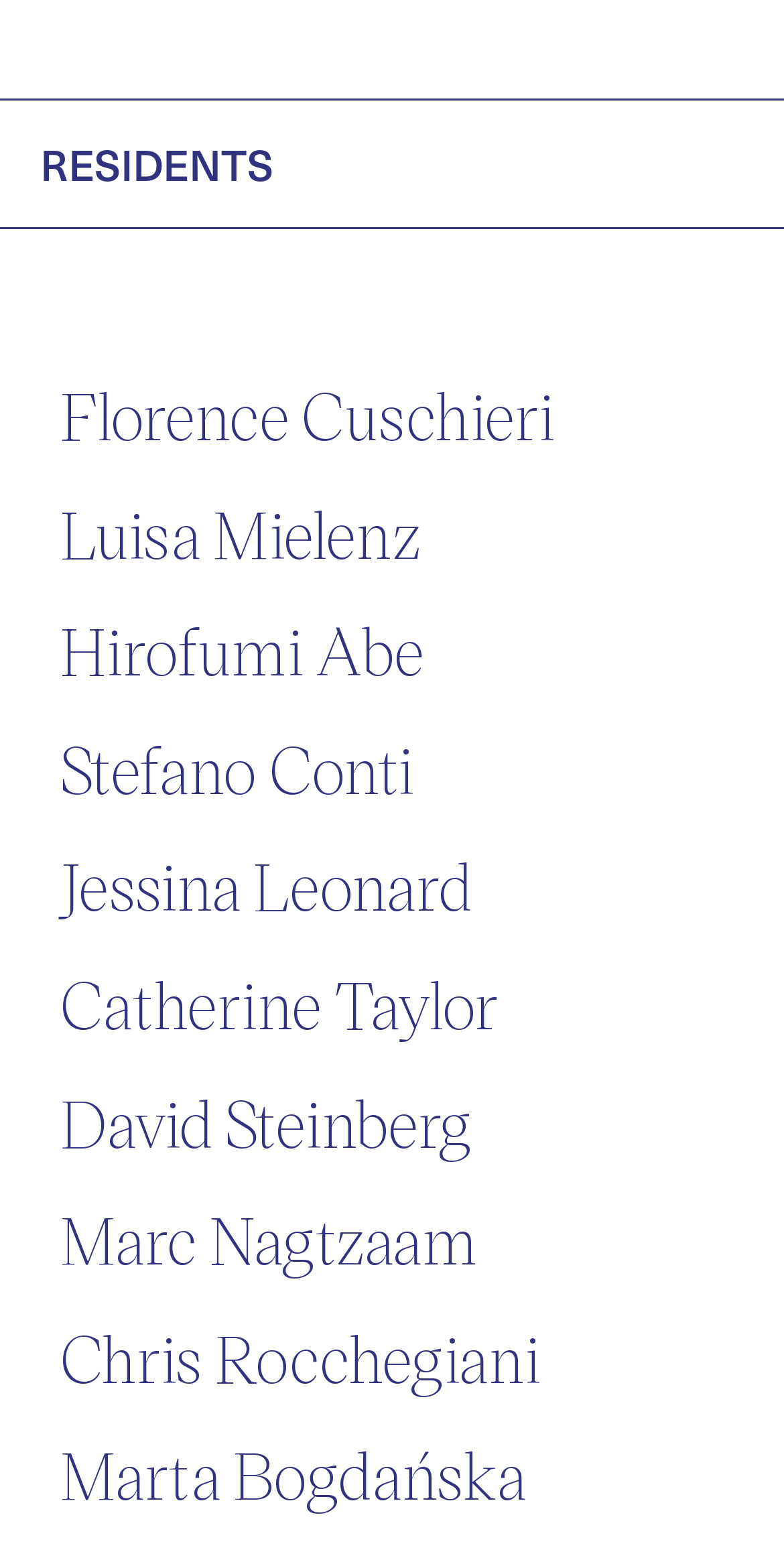Please specify the bounding box coordinates in the format (top-left x, top-left y, bottom-right x, bottom-right y), with values ranging from 0 to 1. Identify the bounding box for the UI component described as follows: Catherine Taylor

[0.077, 0.62, 0.636, 0.661]